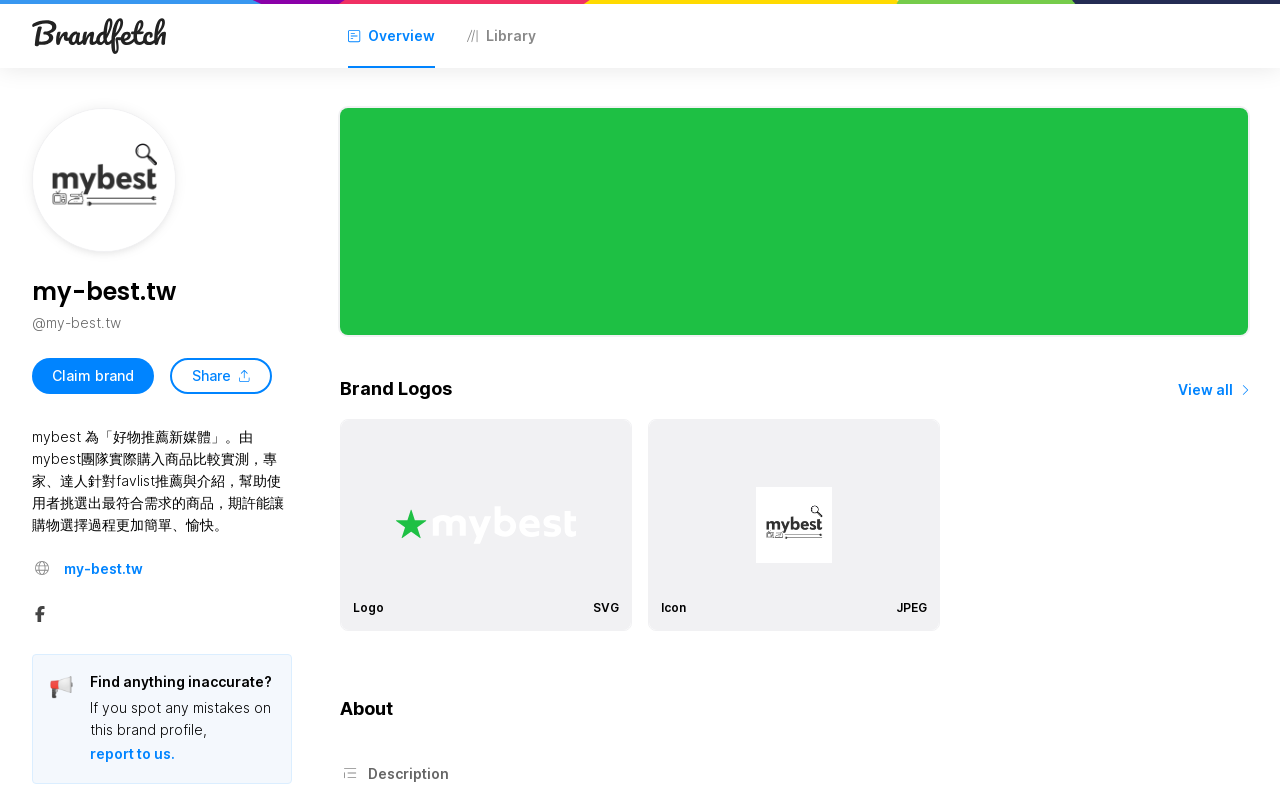Based on the image, give a detailed response to the question: What is the symbol of Brandfetch?

I found the answer by looking at the link 'Brandfetch Symbol Try Brandfetch' which contains an image of the Brandfetch Symbol.